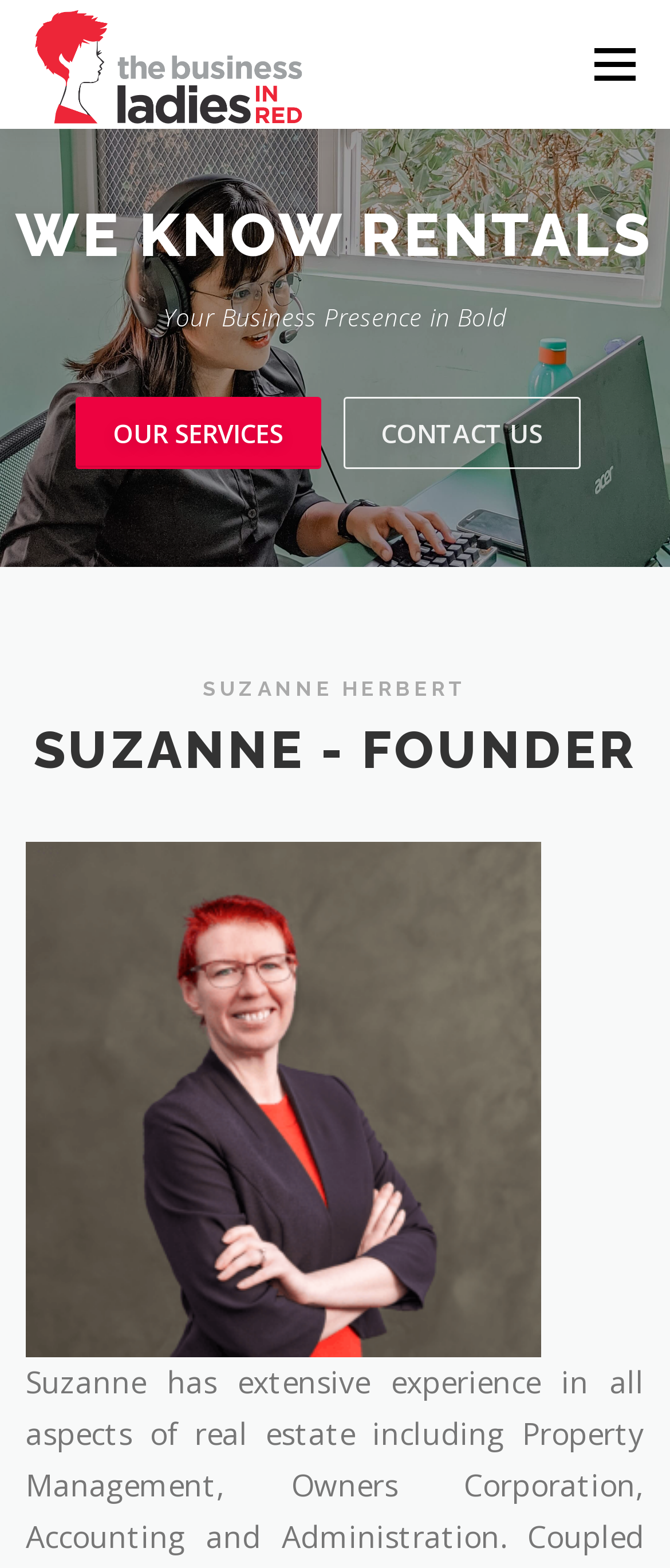Find the bounding box coordinates for the HTML element specified by: "alt="The Business Ladies in Red"".

[0.038, 0.032, 0.47, 0.05]